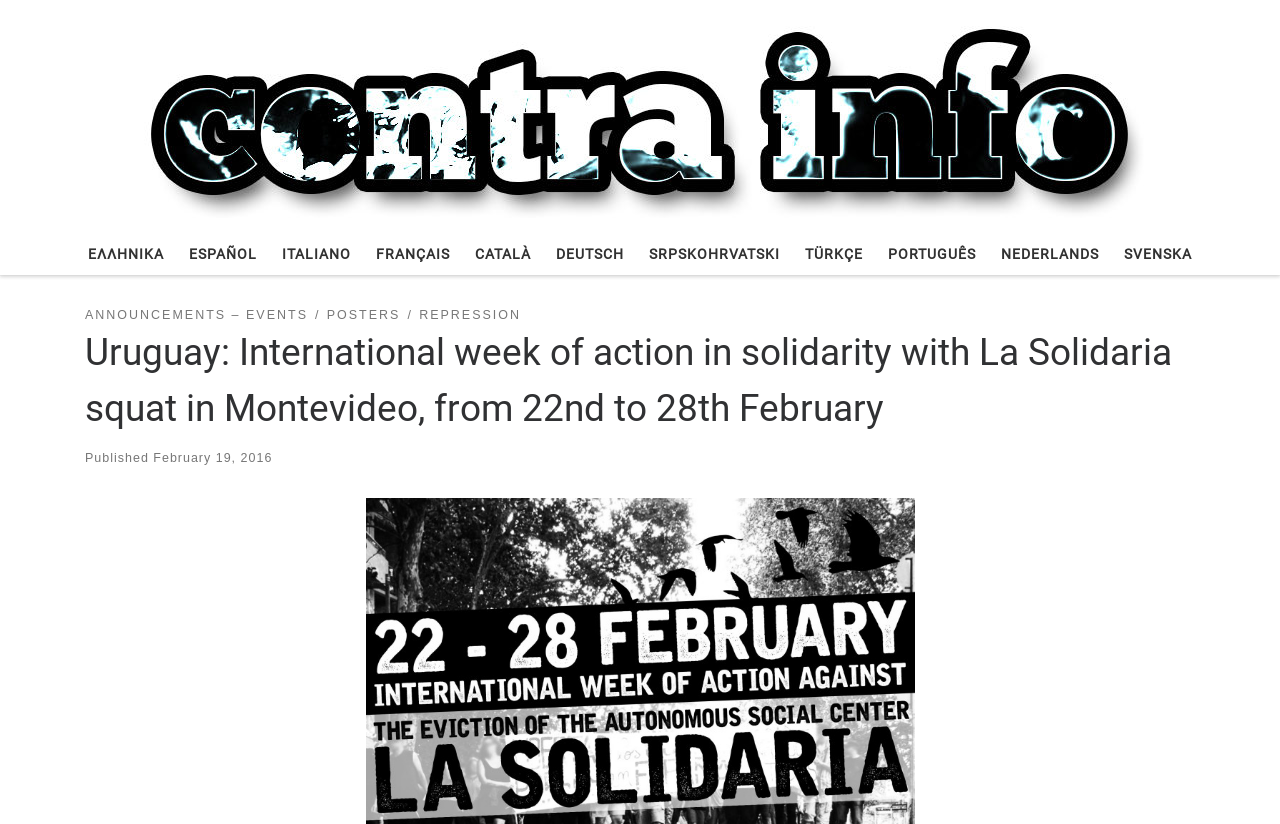Illustrate the webpage thoroughly, mentioning all important details.

The webpage appears to be an article or news page from the Contra Info website. At the top left, there is a "Skip to content" link, followed by the website's logo, which is an image with the text "Back Home". 

To the right of the logo, there is a horizontal menu with links to different language options, including Greek, Spanish, Italian, French, Catalan, German, Serbian/Croatian, Turkish, Portuguese, Dutch, and Swedish.

Below the language menu, there is a header section with three links: "ANNOUNCEMENTS – EVENTS /", "POSTERS /", and "REPRESSION". 

The main article title, "Uruguay: International week of action in solidarity with La Solidaria squat in Montevideo, from 22nd to 28th February", is displayed prominently below the header section. 

Under the title, there is a publication date, "February 19, 2016", which is a link. The article content is not explicitly described in the accessibility tree, but it is likely to be below the publication date.